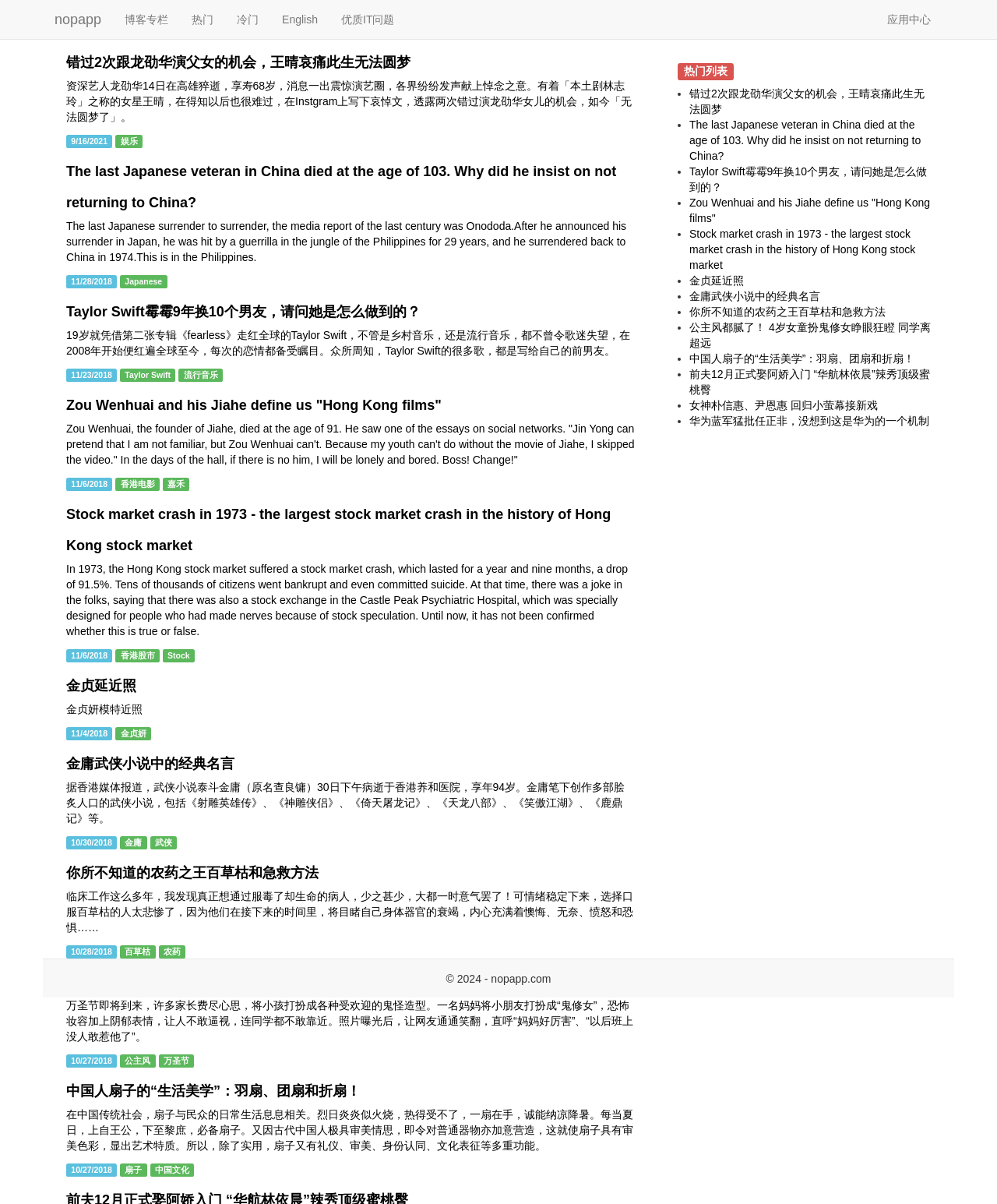Please predict the bounding box coordinates of the element's region where a click is necessary to complete the following instruction: "view the list of hot topics". The coordinates should be represented by four float numbers between 0 and 1, i.e., [left, top, right, bottom].

[0.686, 0.054, 0.73, 0.064]